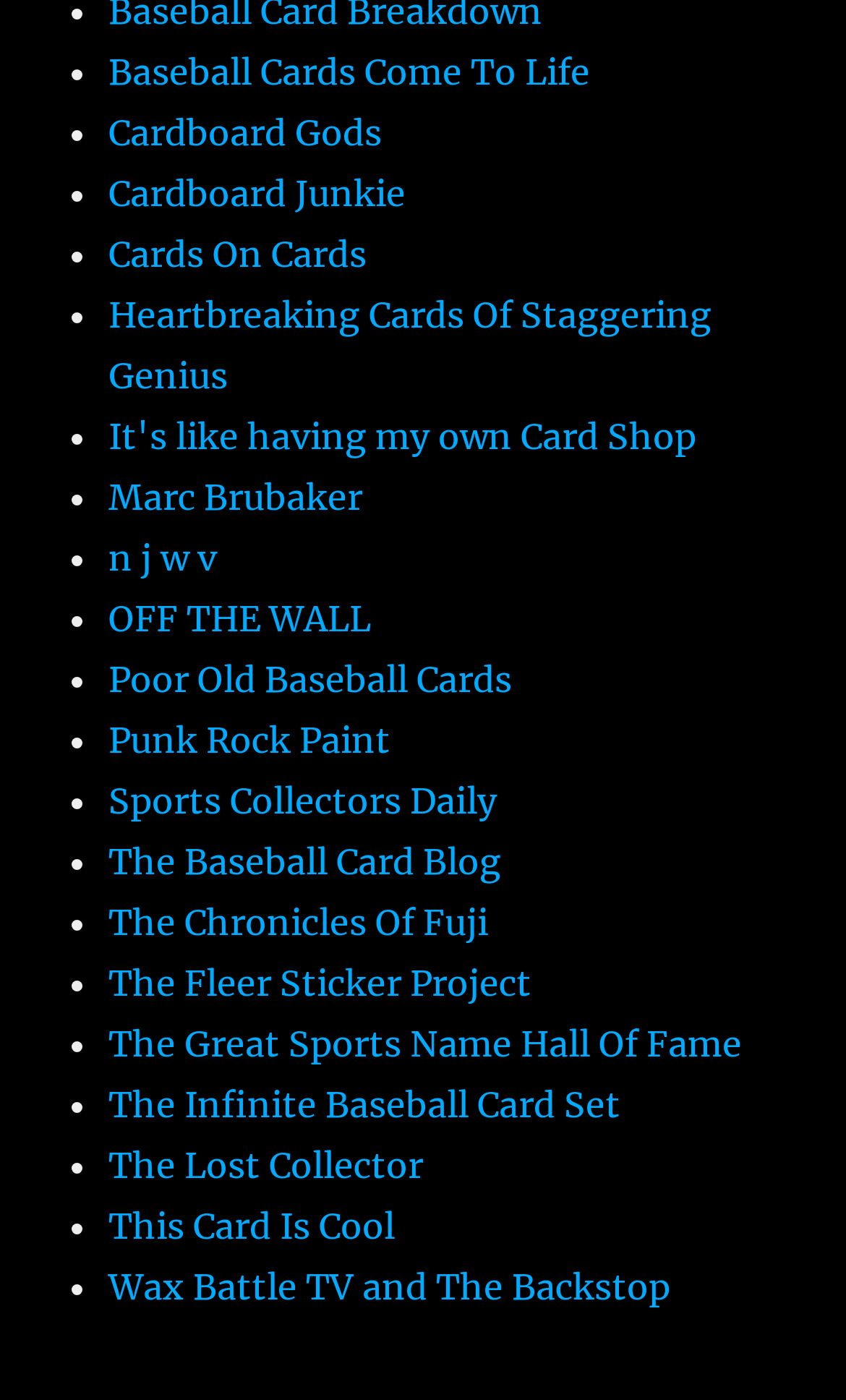Give a short answer to this question using one word or a phrase:
What are the links on the webpage?

Baseball card blogs